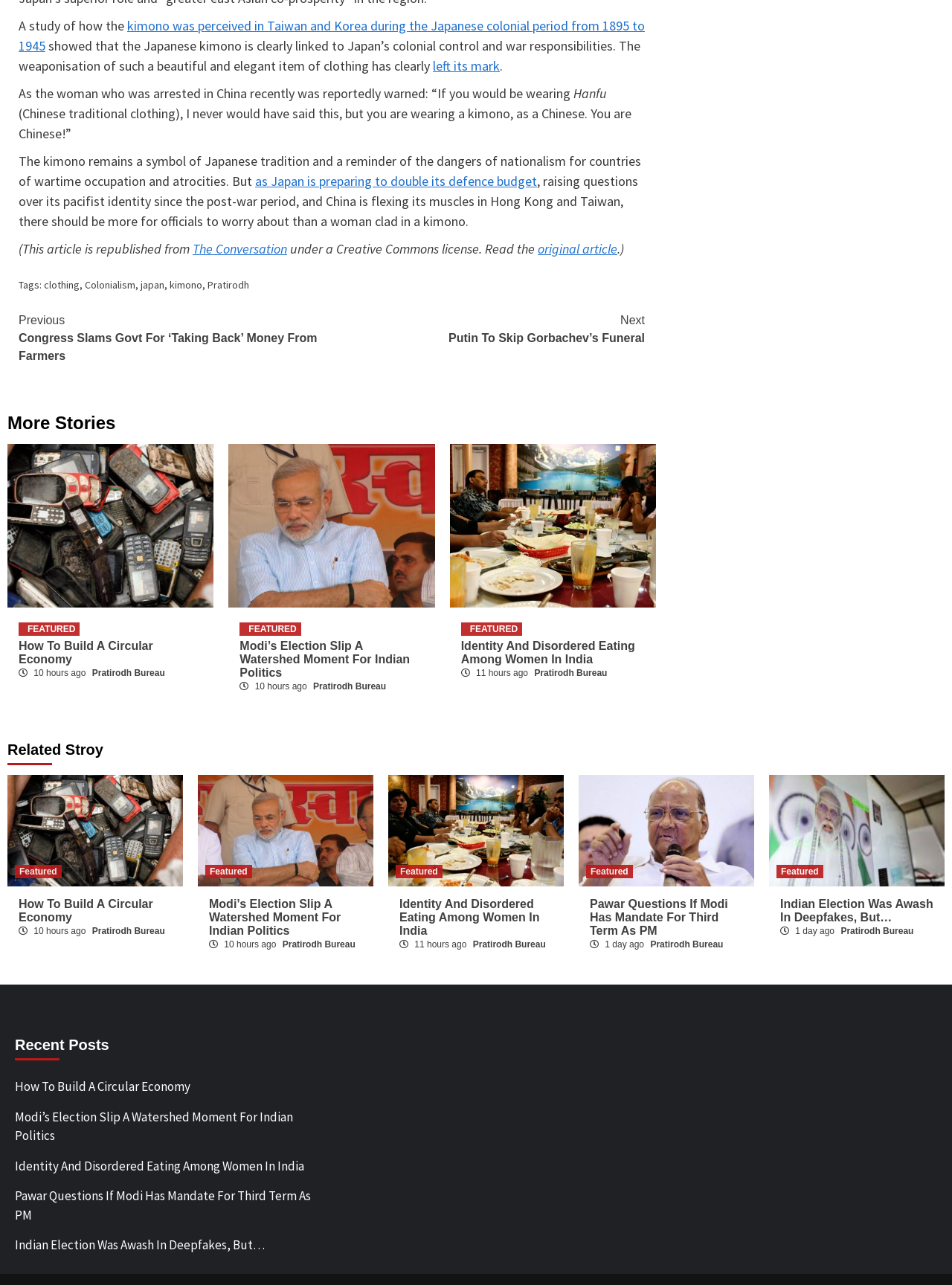Identify the bounding box coordinates for the element you need to click to achieve the following task: "Create an Account". The coordinates must be four float values ranging from 0 to 1, formatted as [left, top, right, bottom].

None